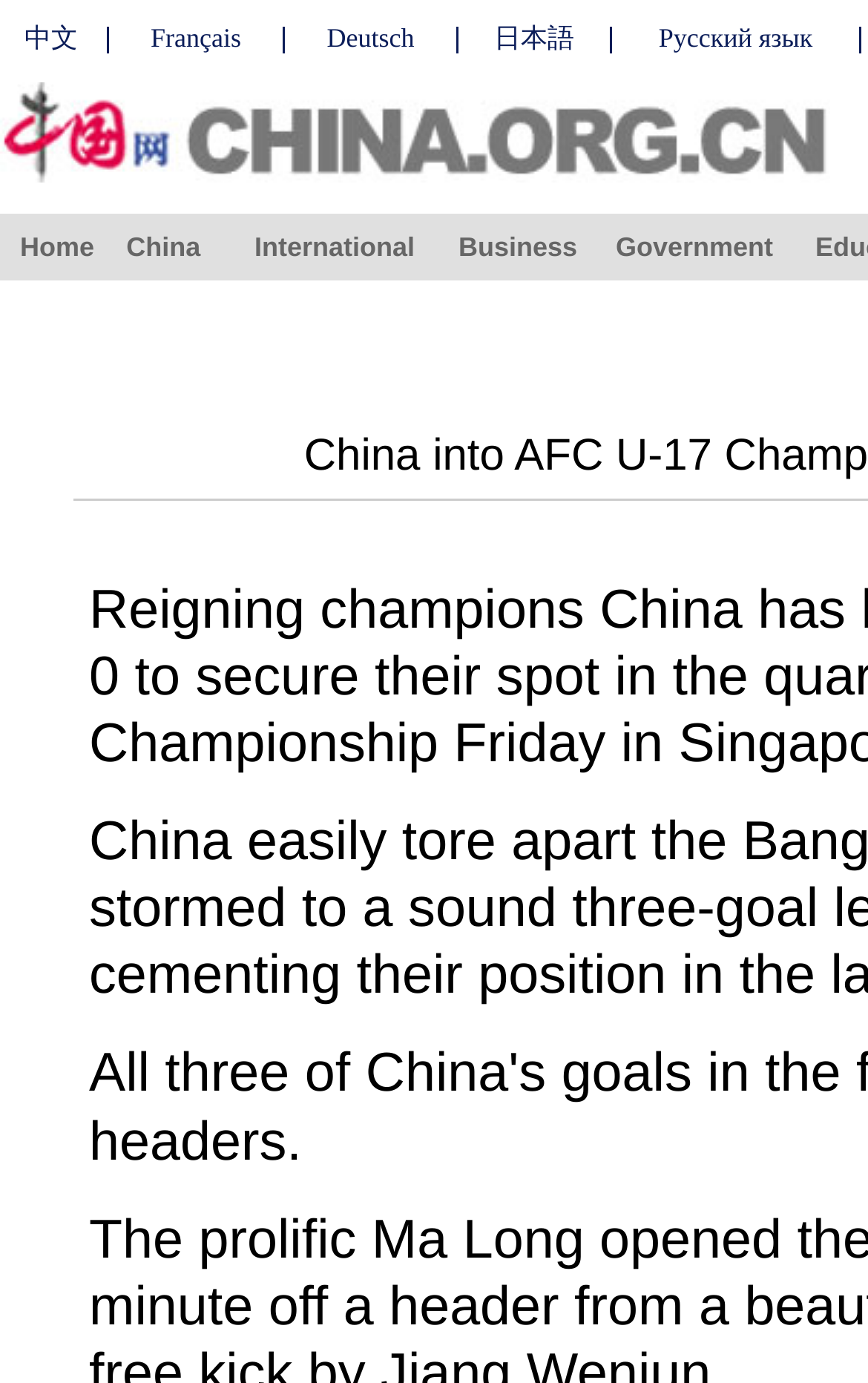What is the purpose of the top row of links?
Observe the image and answer the question with a one-word or short phrase response.

Language selection